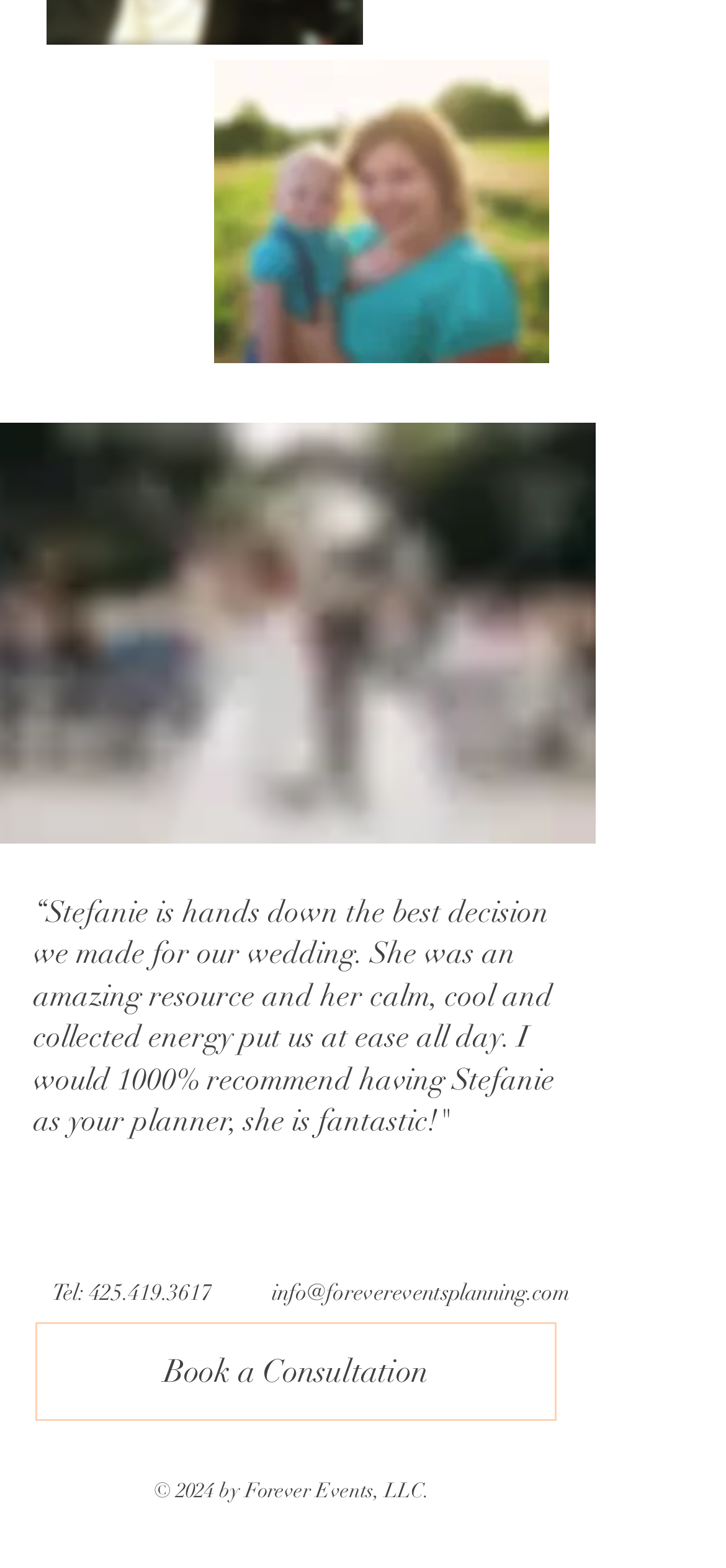What is the purpose of the 'Book a Consultation' link?
Please give a detailed and elaborate answer to the question based on the image.

The link 'Book a Consultation' is likely used to schedule a meeting or discussion with the wedding planner or the company, based on its location and context on the webpage.